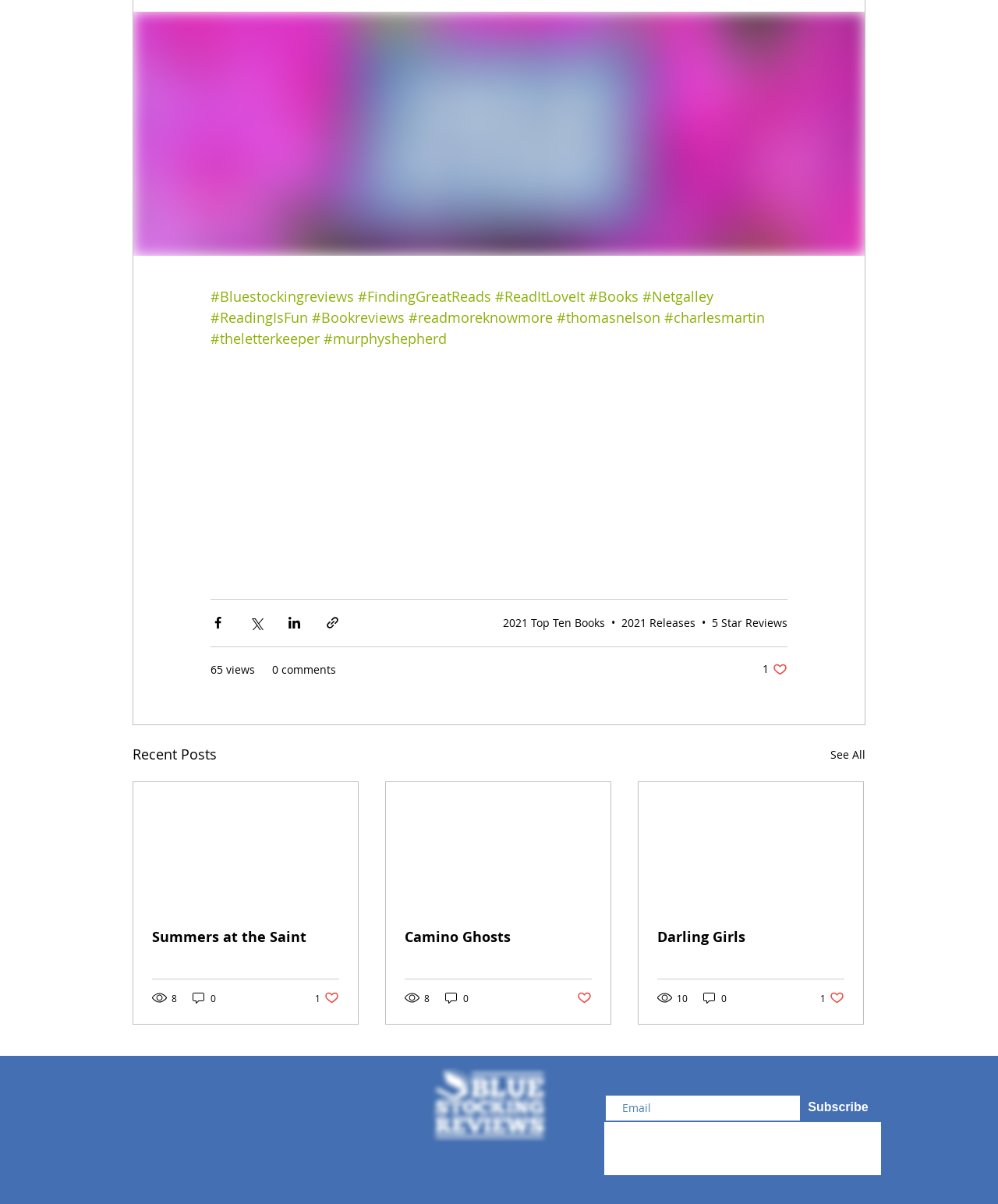How many links are there in the top navigation bar?
Please use the visual content to give a single word or phrase answer.

7